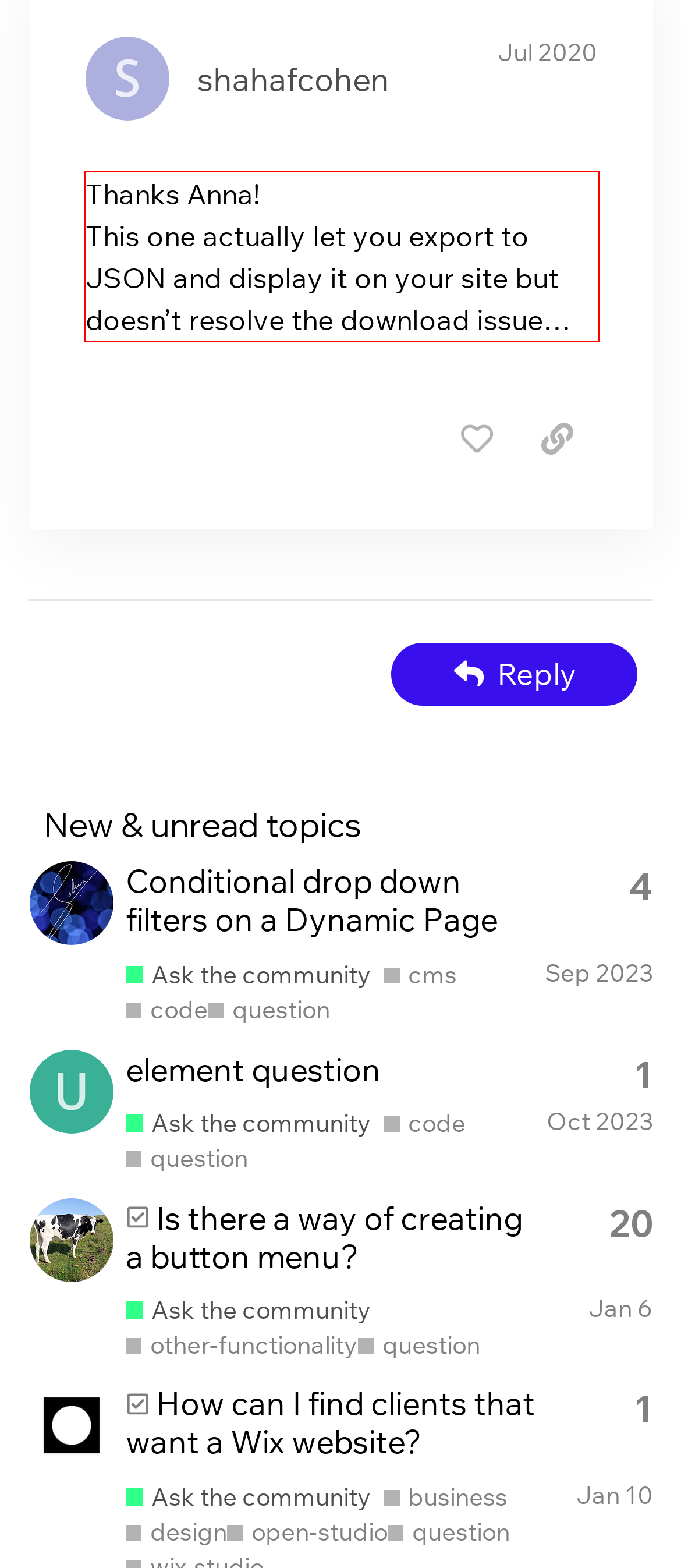Given a screenshot of a webpage, locate the red bounding box and extract the text it encloses.

Thanks Anna! This one actually let you export to JSON and display it on your site but doesn’t resolve the download issue…